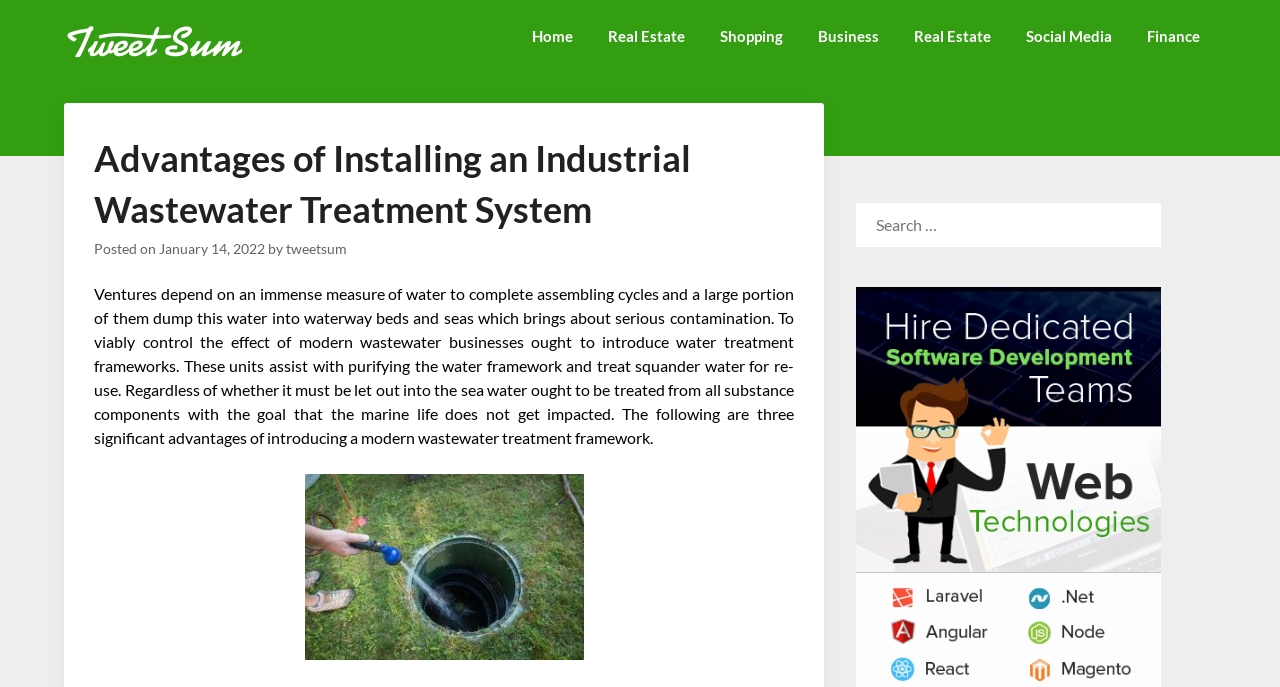Please reply to the following question using a single word or phrase: 
What is shown in the image below the article heading?

A septic system